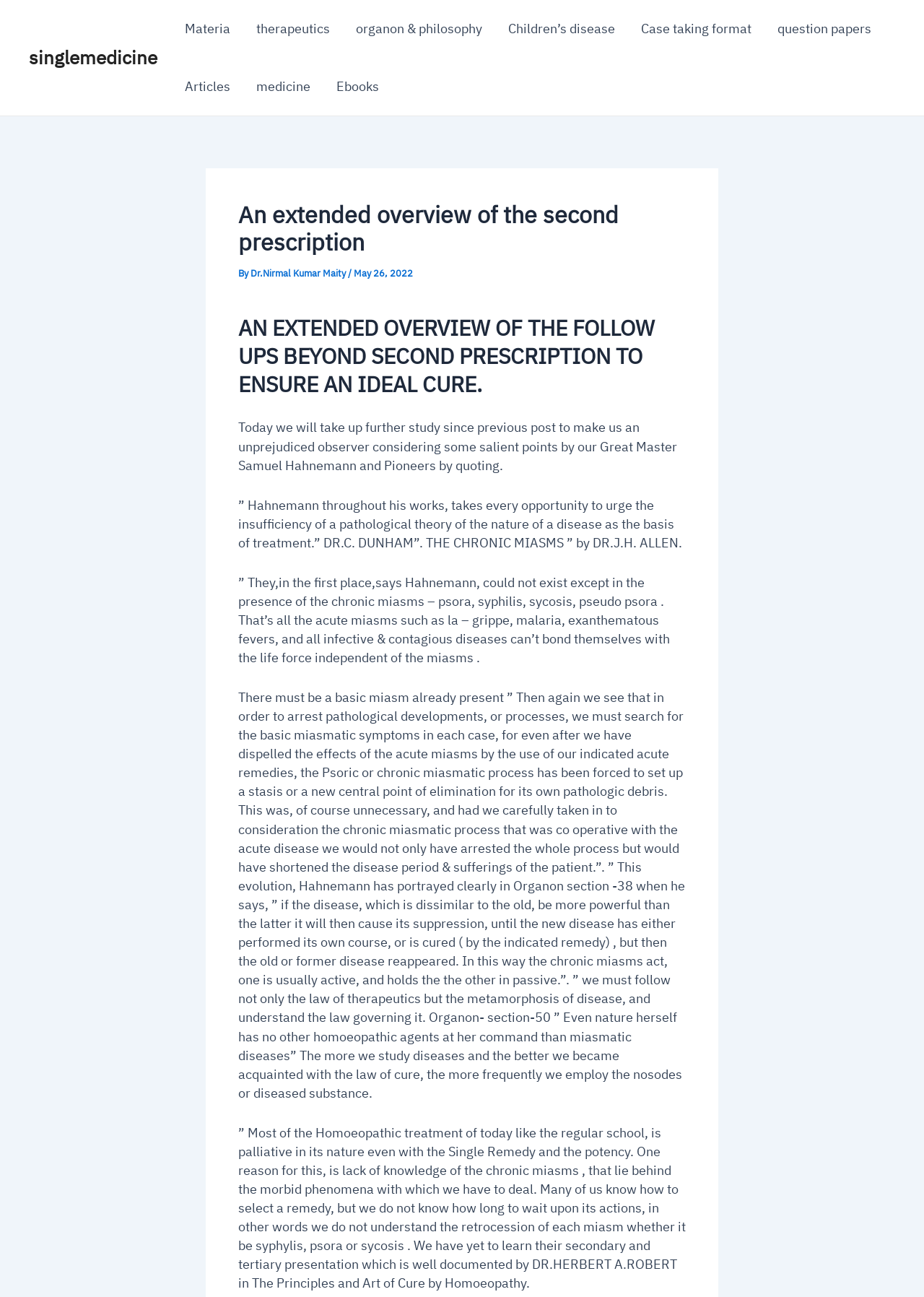Identify the bounding box coordinates of the region that should be clicked to execute the following instruction: "Click on the 'Dr.Nirmal Kumar Maity' link".

[0.271, 0.206, 0.377, 0.215]